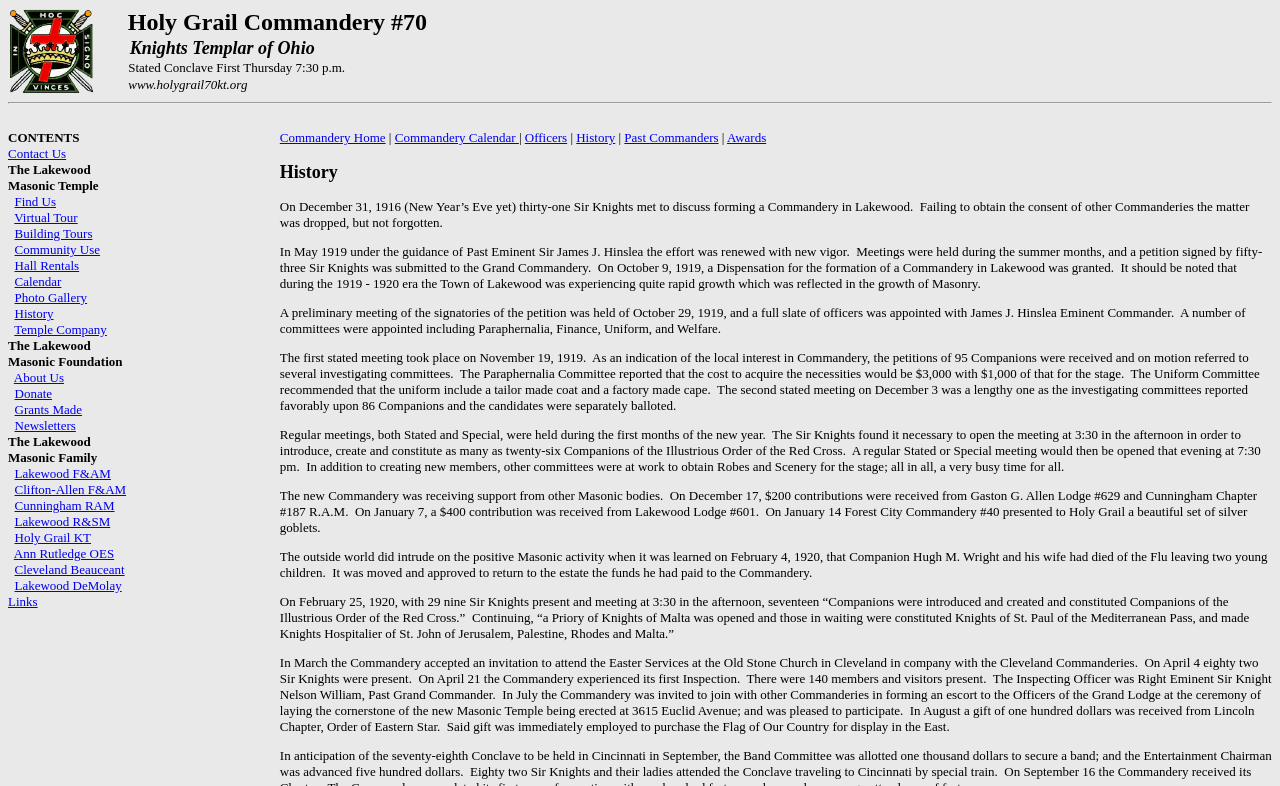Determine the bounding box of the UI component based on this description: "alt="Holy Grail Commandery Home"". The bounding box coordinates should be four float values between 0 and 1, i.e., [left, top, right, bottom].

[0.006, 0.102, 0.074, 0.123]